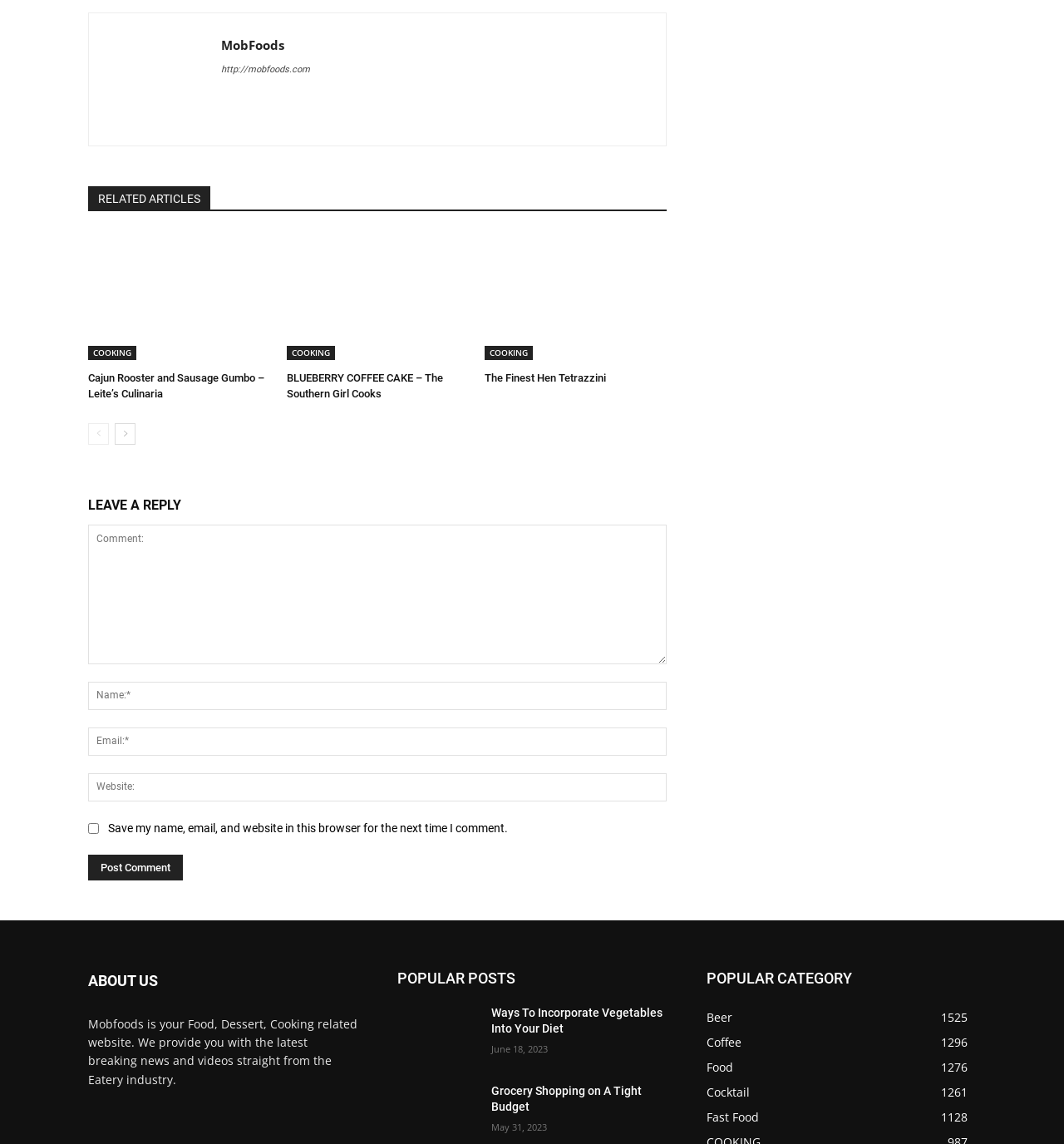Given the element description "Beer1525", identify the bounding box of the corresponding UI element.

[0.664, 0.882, 0.688, 0.896]